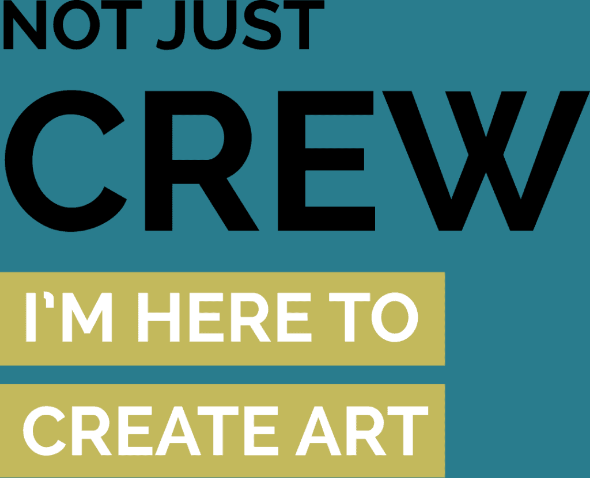Generate an elaborate caption that includes all aspects of the image.

The image showcases an eye-catching graphic that encapsulates the essence of a creative communication studio. Dominating the visual are bold, striking words that state, "NOT JUST CREW," emphasizing the importance of a dedicated team. Below this, the phrase "I'M HERE TO CREATE ART" is prominently displayed in a vibrant, contrasting font, underscoring the studio's commitment to producing innovative and artistic experiences. The background features a rich teal color, which enhances the overall aesthetic and conveys a sense of creativity and professionalism. This dynamic message perfectly aligns with the studio's motto of transforming ordinary ideas into extraordinary artistic expressions, reflecting their passion and purpose-driven mission in the realm of event management and brand activation.